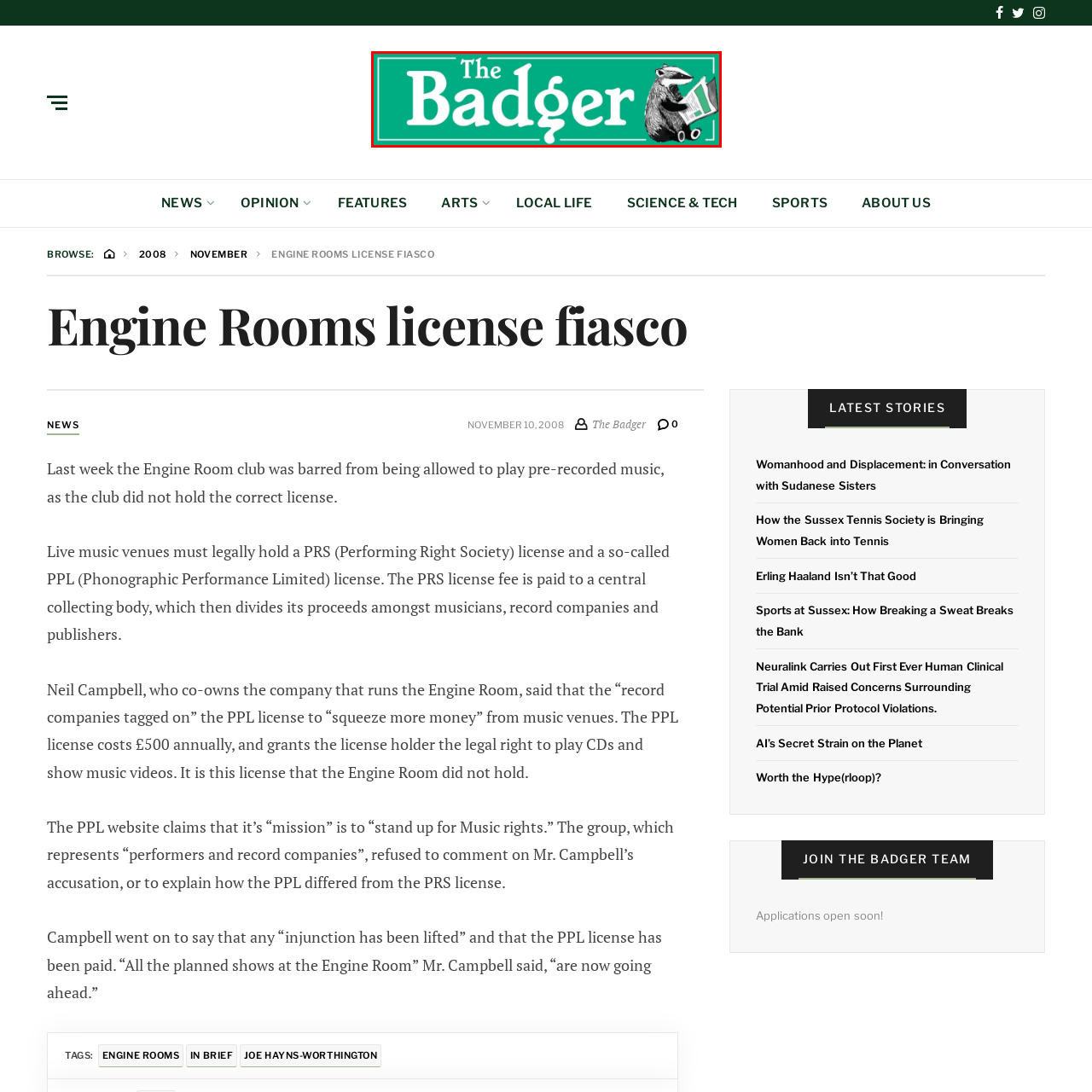Using the image highlighted in the red border, answer the following question concisely with a word or phrase:
What is the badger holding in the logo?

A newspaper